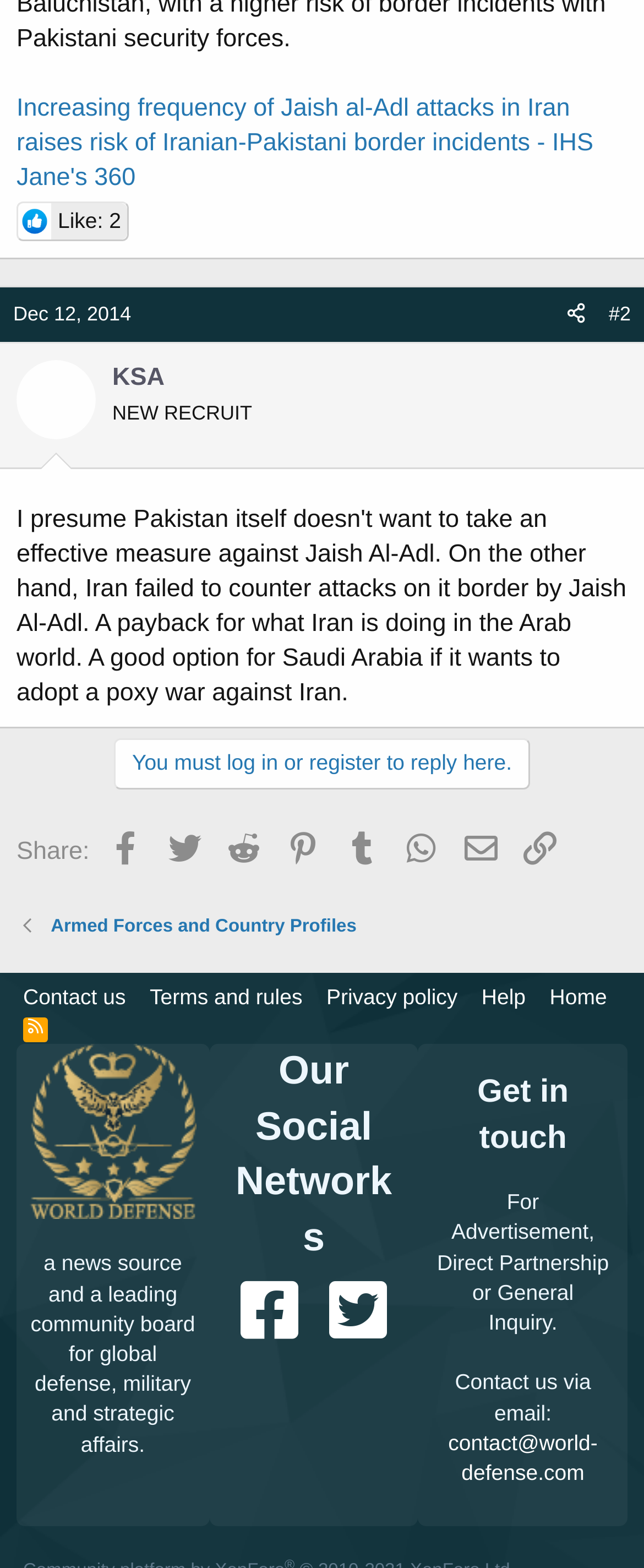For the element described, predict the bounding box coordinates as (top-left x, top-left y, bottom-right x, bottom-right y). All values should be between 0 and 1. Element description: Pinterest

[0.423, 0.524, 0.512, 0.559]